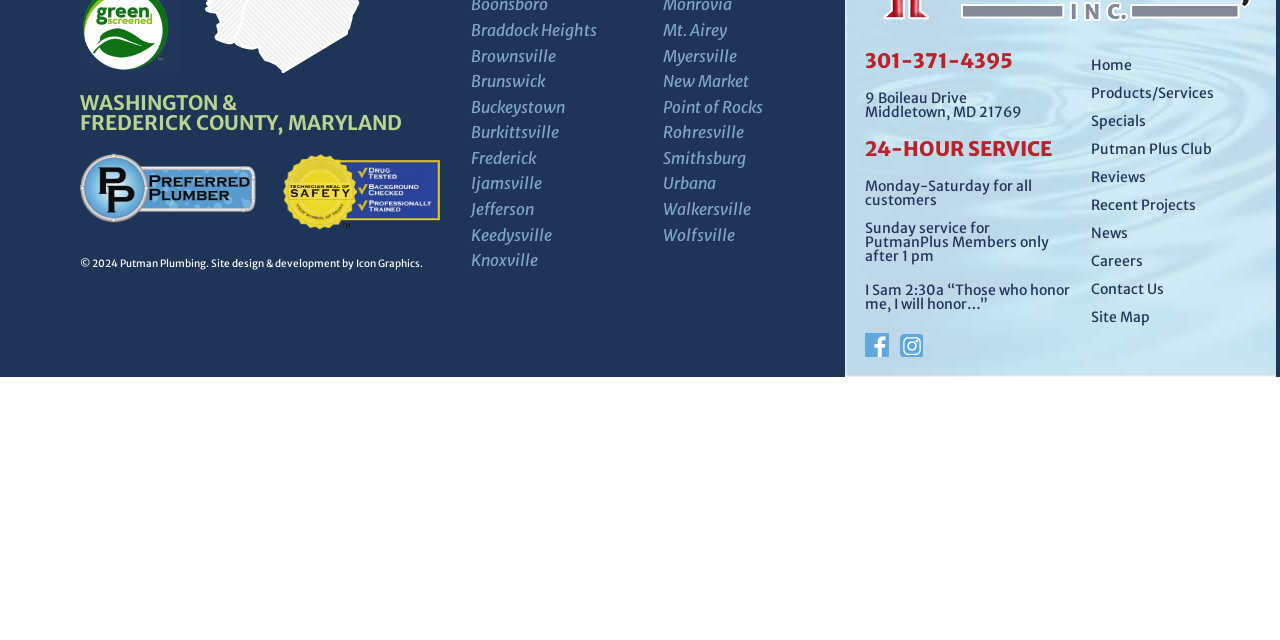Extract the bounding box coordinates for the UI element described by the text: "Putman Plus Club". The coordinates should be in the form of [left, top, right, bottom] with values between 0 and 1.

[0.852, 0.21, 0.981, 0.254]